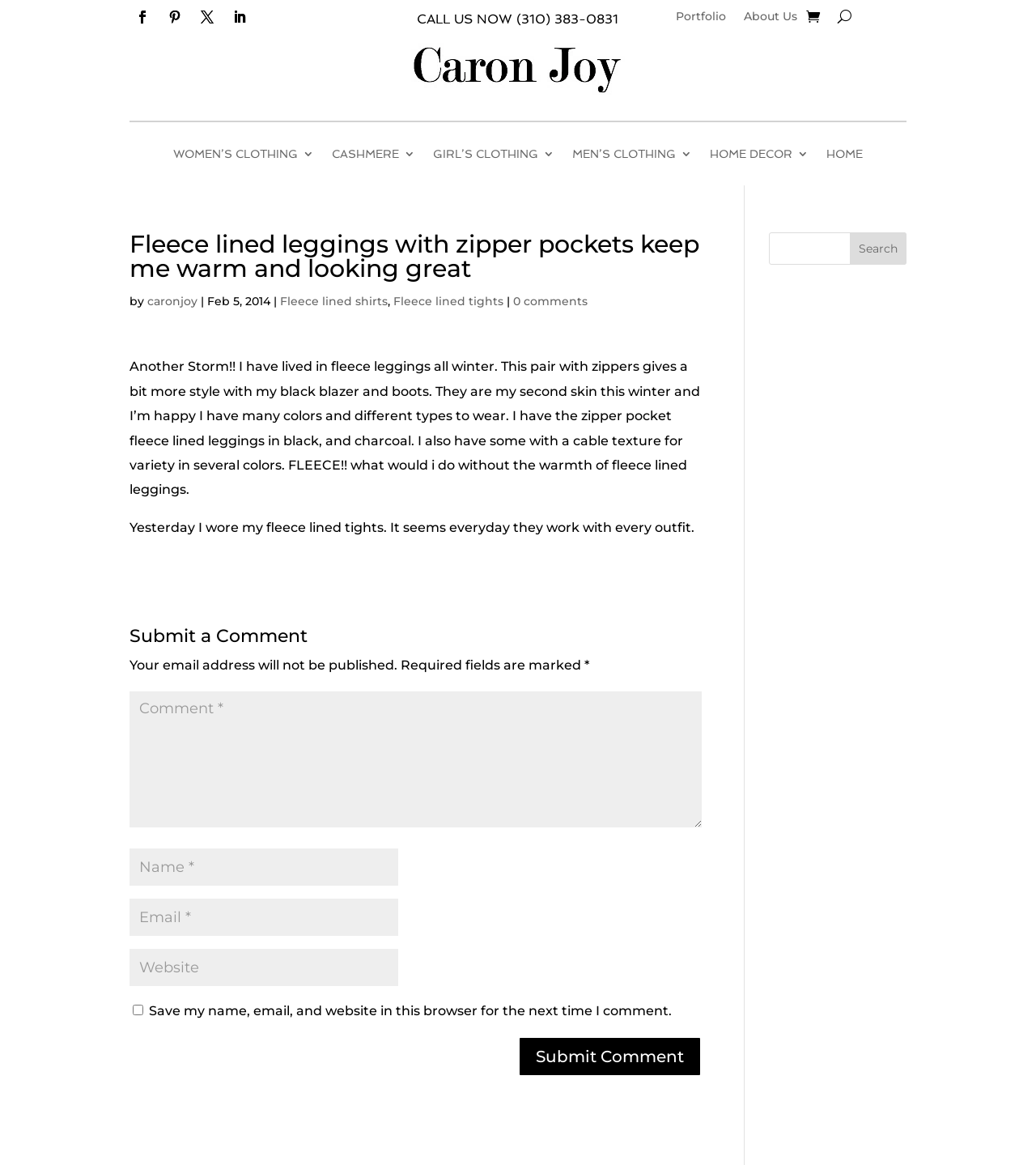Explain in detail what you observe on this webpage.

This webpage is about fleece-lined leggings, with a focus on their warmth and style. At the top, there are several social media links and a phone number to call for inquiries. Below that, there are navigation links to different sections of the website, including "Portfolio", "About Us", and various clothing categories.

The main content of the page is an article about fleece-lined leggings, with a heading that reads "Fleece lined leggings with zipper pockets keep me warm and looking great". The article is written by Caron Joy and dated February 5, 2014. The text describes the author's experience with fleece-lined leggings, mentioning their comfort and versatility.

To the right of the article, there is a search bar where users can enter keywords to search the website. Below the article, there is a section for submitting a comment, with fields for entering a name, email, and website, as well as a checkbox to save this information for future comments. There is also a button to submit the comment.

Throughout the page, there are several links to related articles, such as "Fleece lined shirts" and "Fleece lined tights". Overall, the webpage is focused on promoting fleece-lined leggings and providing a platform for users to engage with the content.